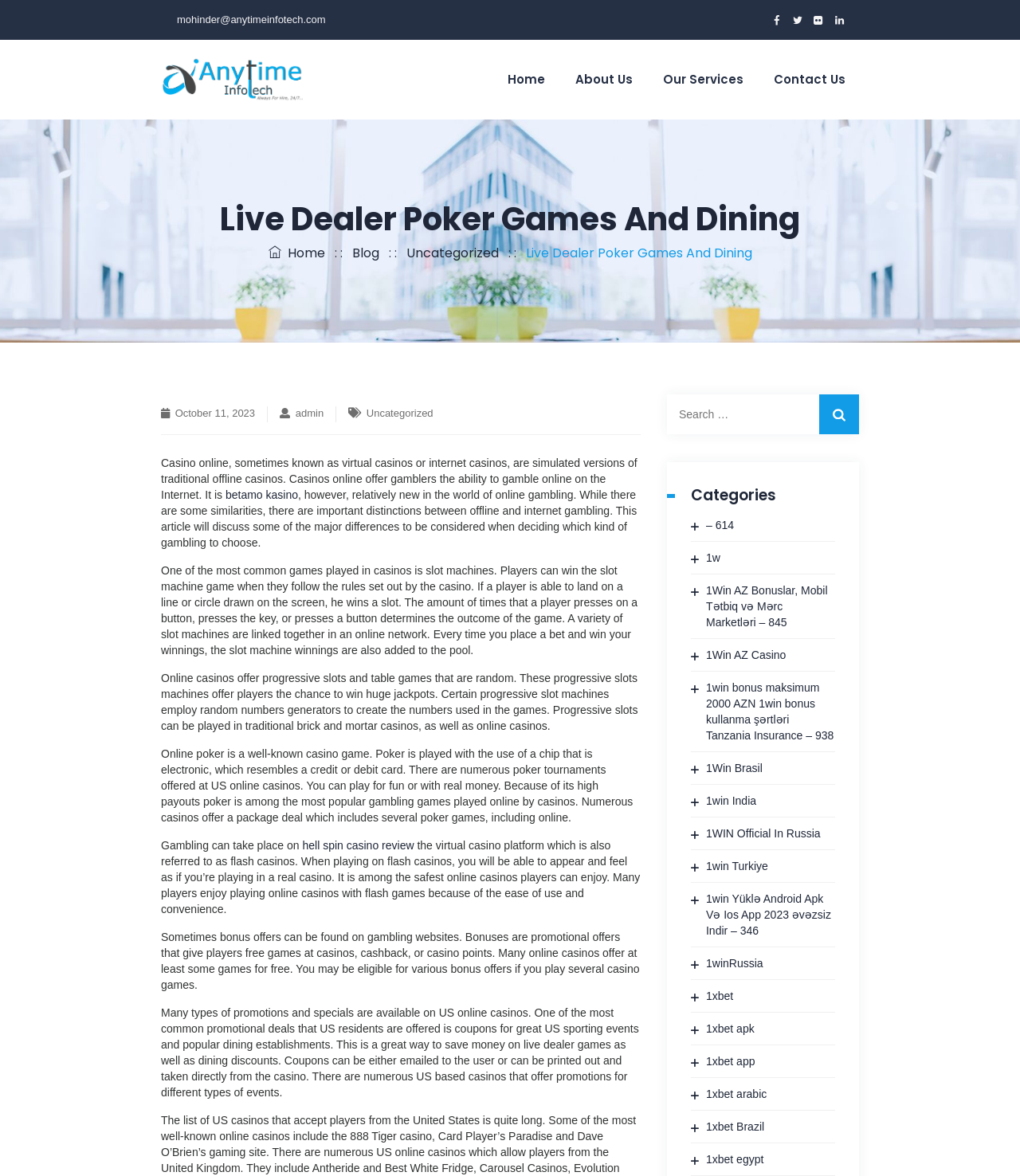Please identify the bounding box coordinates of the region to click in order to complete the task: "Search for something". The coordinates must be four float numbers between 0 and 1, specified as [left, top, right, bottom].

[0.654, 0.335, 0.842, 0.369]